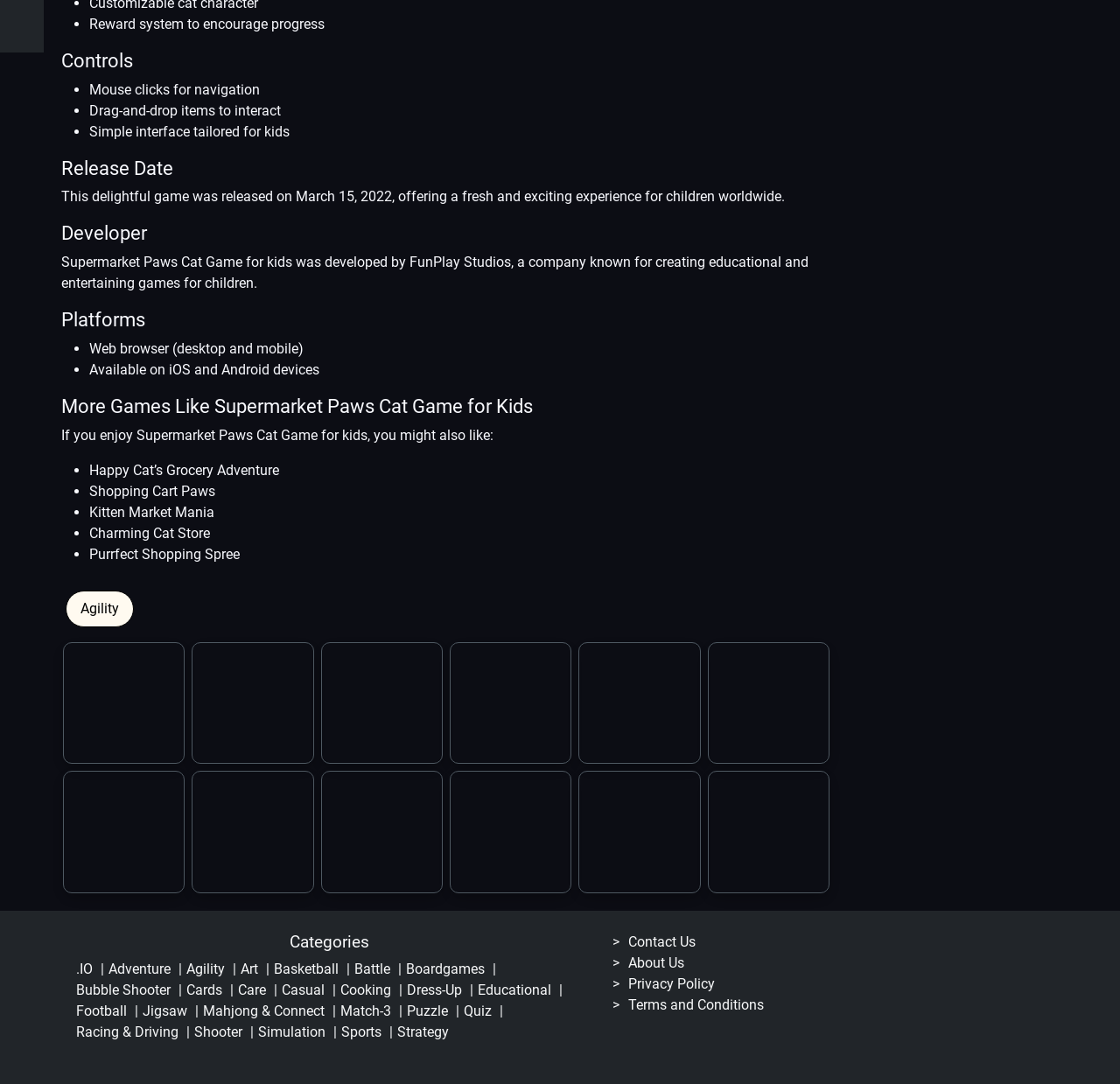What is the release date of Supermarket Paws Cat Game for kids?
From the screenshot, supply a one-word or short-phrase answer.

March 15, 2022